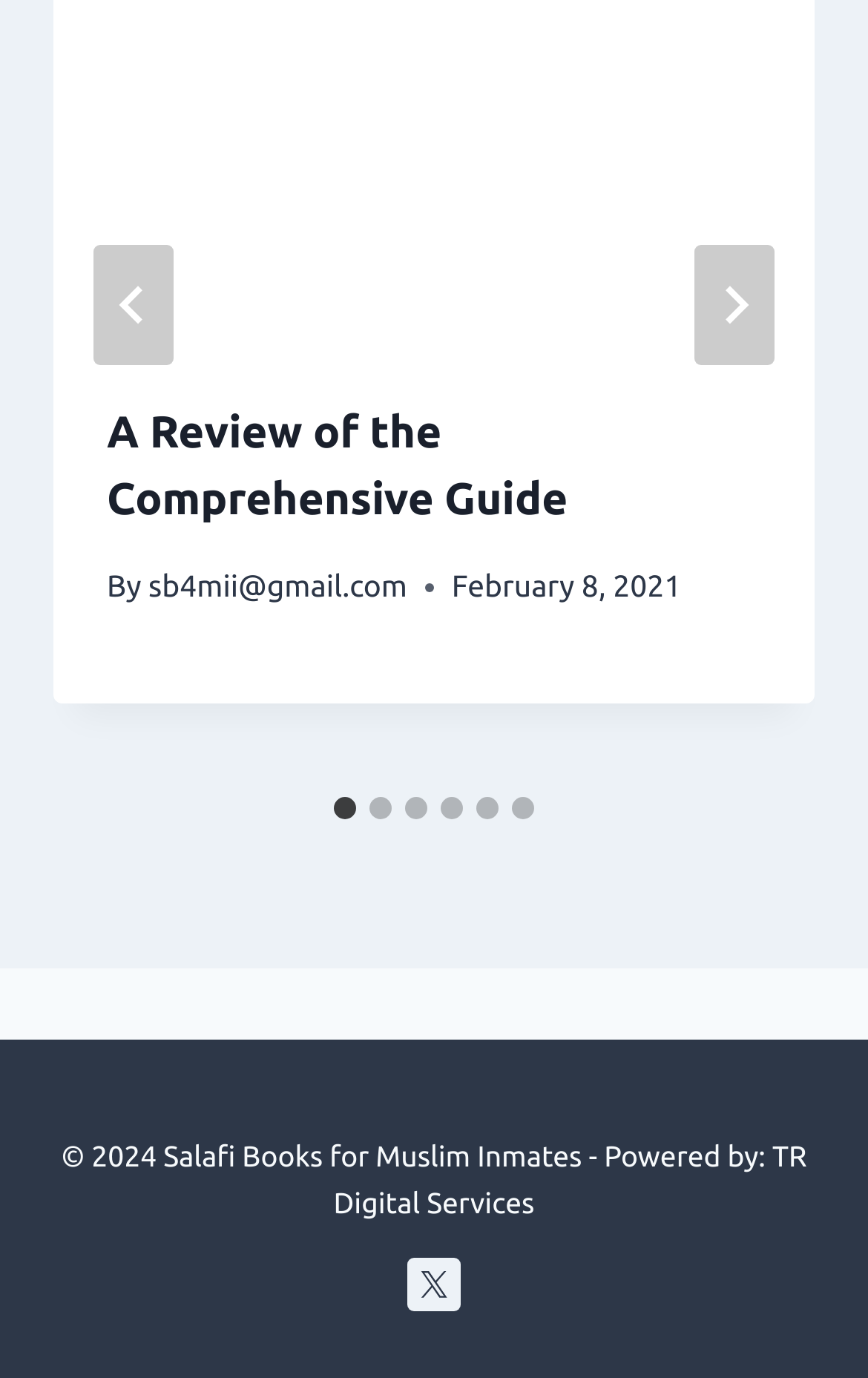From the webpage screenshot, identify the region described by aria-label="Next". Provide the bounding box coordinates as (top-left x, top-left y, bottom-right x, bottom-right y), with each value being a floating point number between 0 and 1.

[0.8, 0.177, 0.892, 0.264]